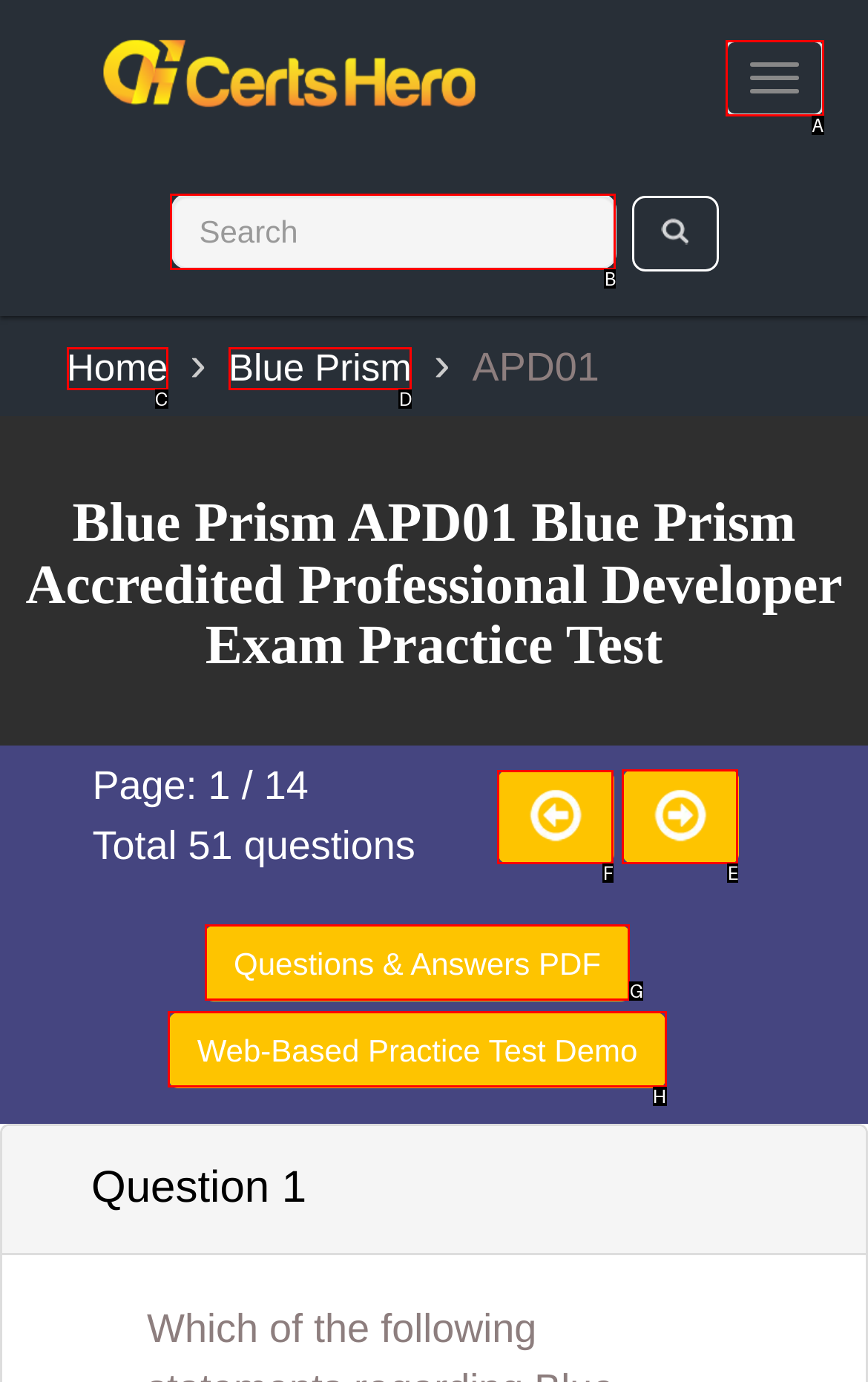Identify the HTML element to click to execute this task: View the next page Respond with the letter corresponding to the proper option.

E